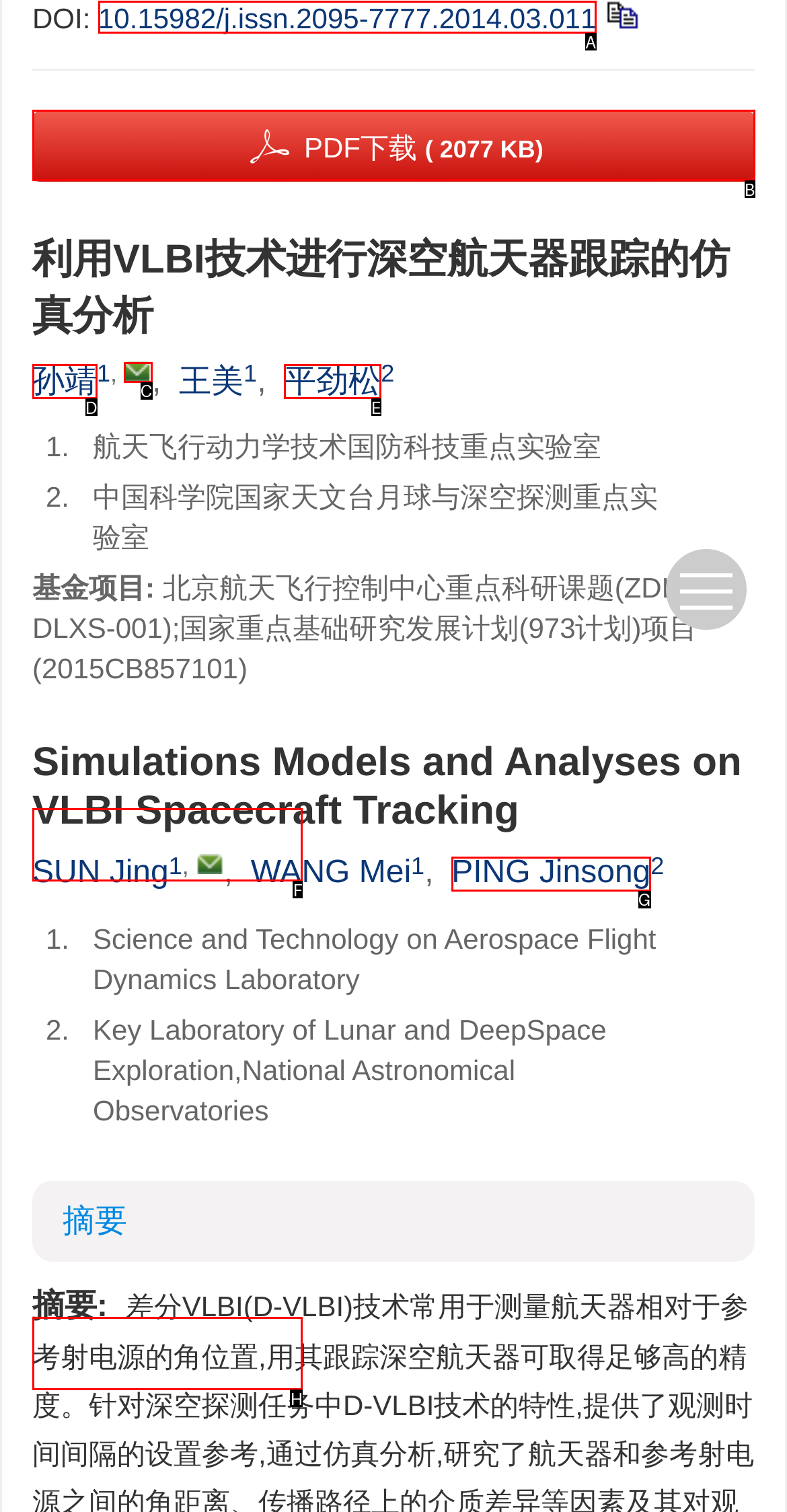From the description: 10.15982/j.issn.2095-7777.2014.03.011, select the HTML element that fits best. Reply with the letter of the appropriate option.

F